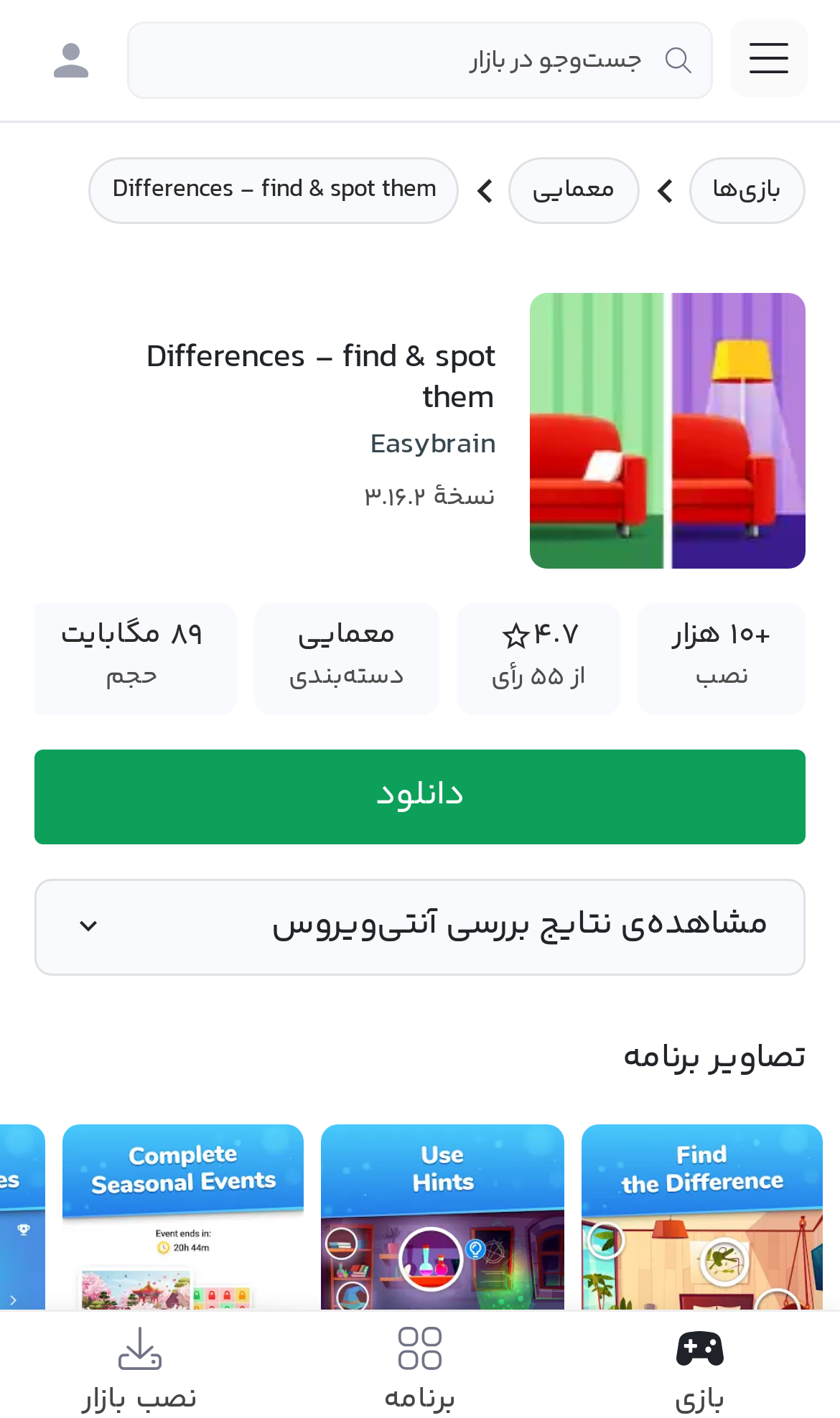Given the element description placeholder="جست‌وجو در بازار", specify the bounding box coordinates of the corresponding UI element in the format (top-left x, top-left y, bottom-right x, bottom-right y). All values must be between 0 and 1.

[0.151, 0.015, 0.849, 0.07]